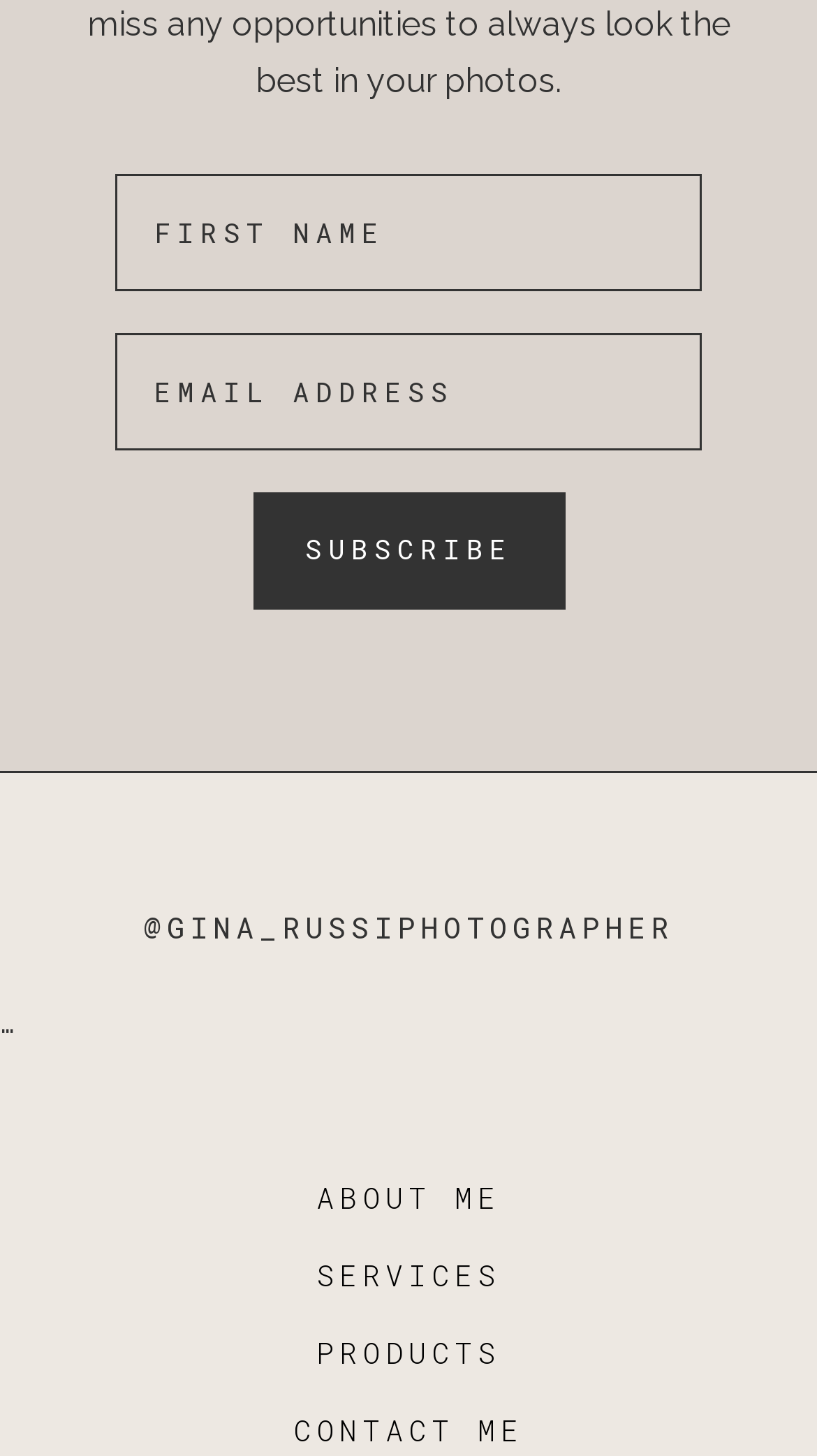What is the purpose of the subscribe button?
Craft a detailed and extensive response to the question.

The subscribe button is located below the 'first name' and 'email address' textboxes, which suggests that it is used to subscribe to a newsletter or service after providing the required information.